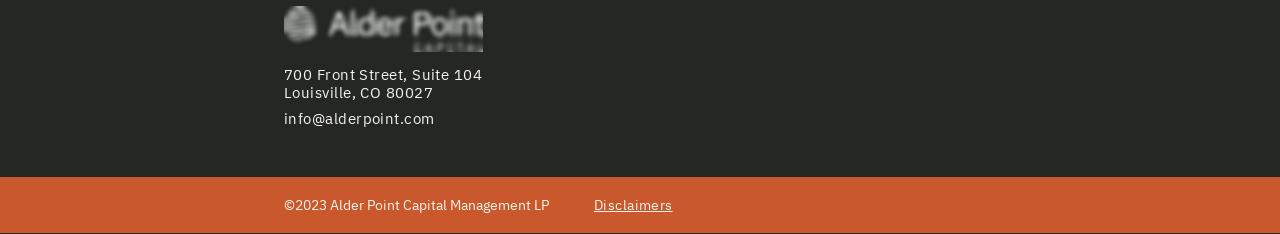Using floating point numbers between 0 and 1, provide the bounding box coordinates in the format (top-left x, top-left y, bottom-right x, bottom-right y). Locate the UI element described here: Disclaimers

[0.464, 0.838, 0.525, 0.915]